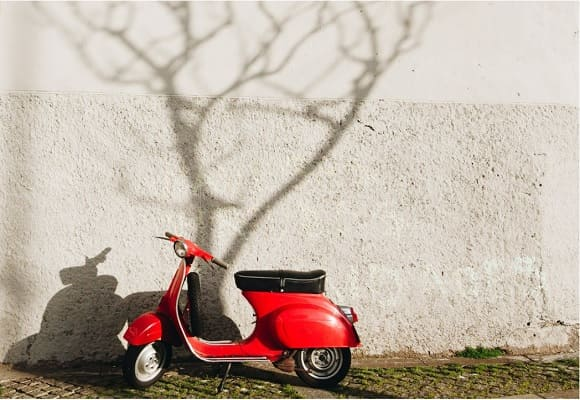What style does the image embody?
Answer the question with a detailed explanation, including all necessary information.

The image embodies a vintage aesthetic, reminiscent of a bygone era, which suggests that the style of the image is vintage.